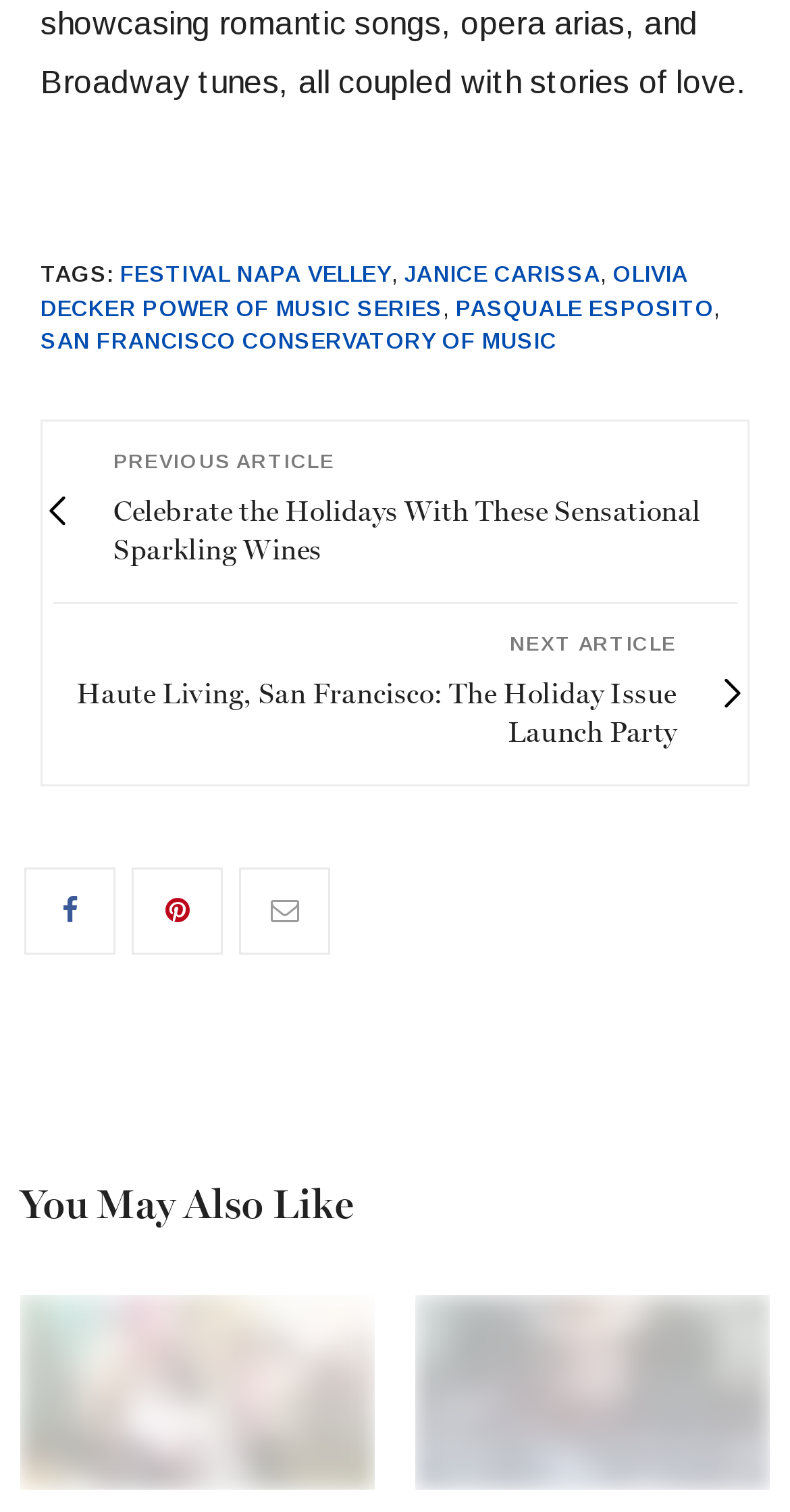Identify the bounding box coordinates of the section that should be clicked to achieve the task described: "Read the previous article about Celebrate the Holidays With These Sensational Sparkling Wines".

[0.092, 0.298, 0.908, 0.378]